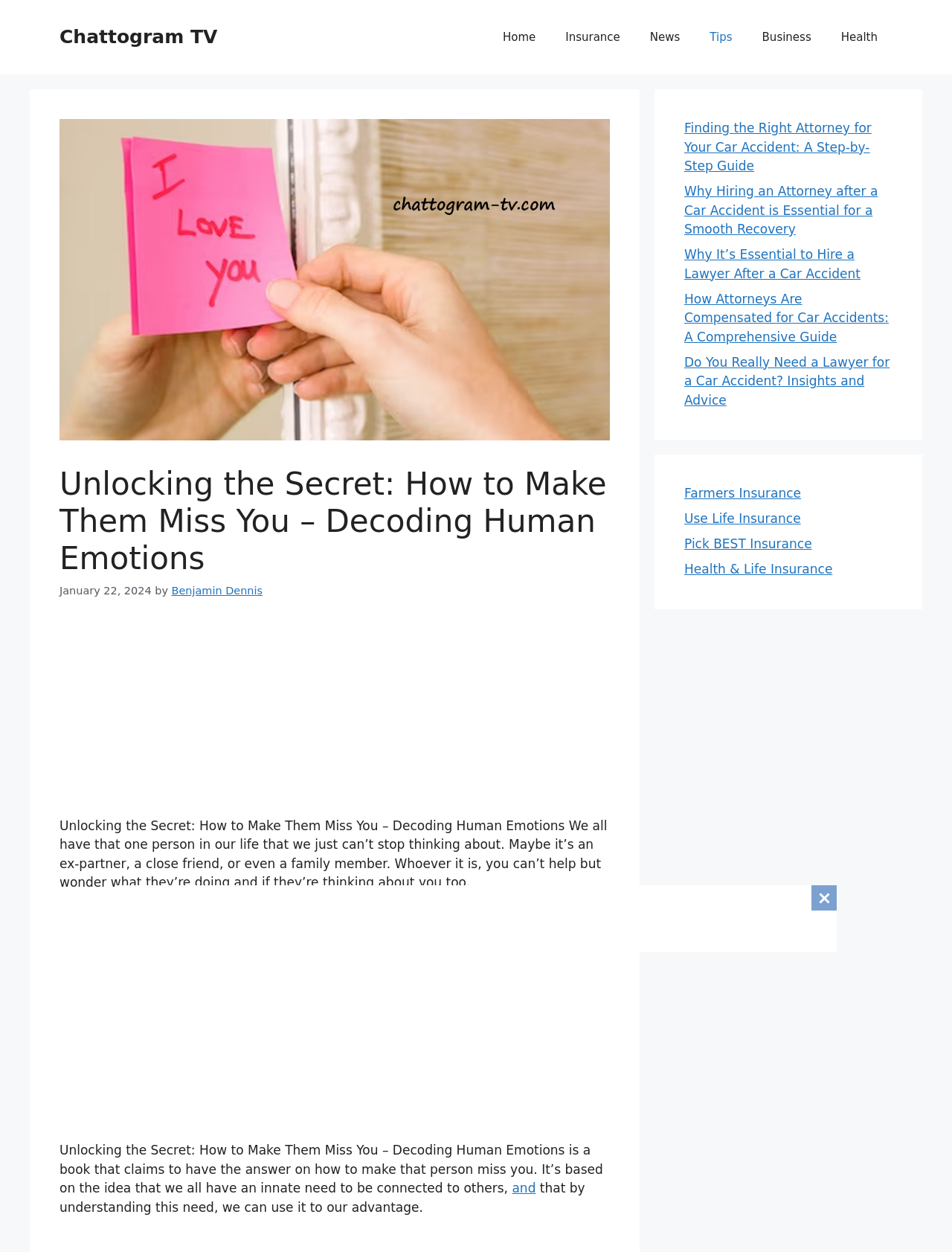Identify and provide the bounding box for the element described by: "Chattogram TV".

[0.062, 0.021, 0.228, 0.038]